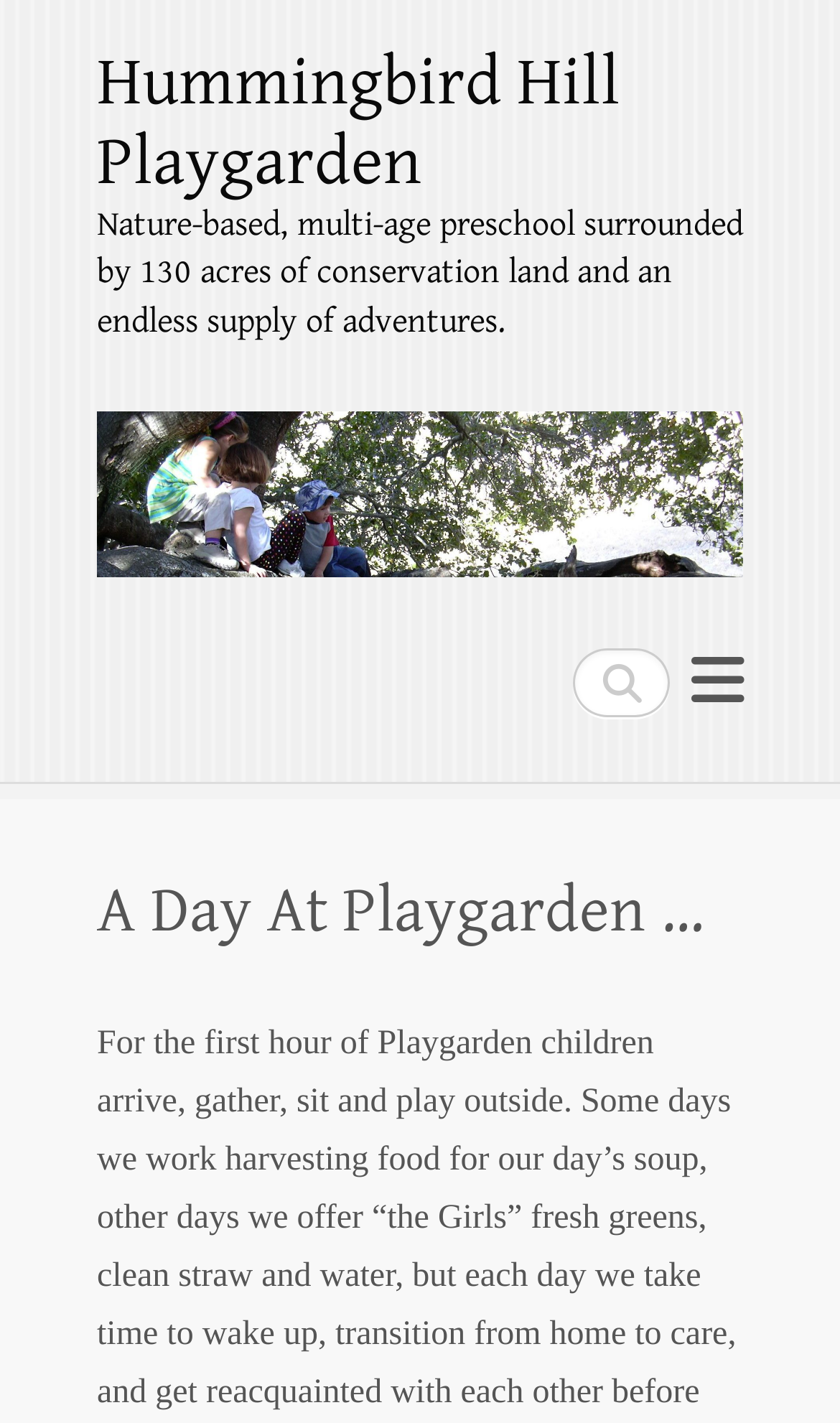Please answer the following question as detailed as possible based on the image: 
What is the name of the preschool?

The name of the preschool can be found in the heading element, which is 'Hummingbird Hill Playgarden'. This is also confirmed by the link element with the same text.